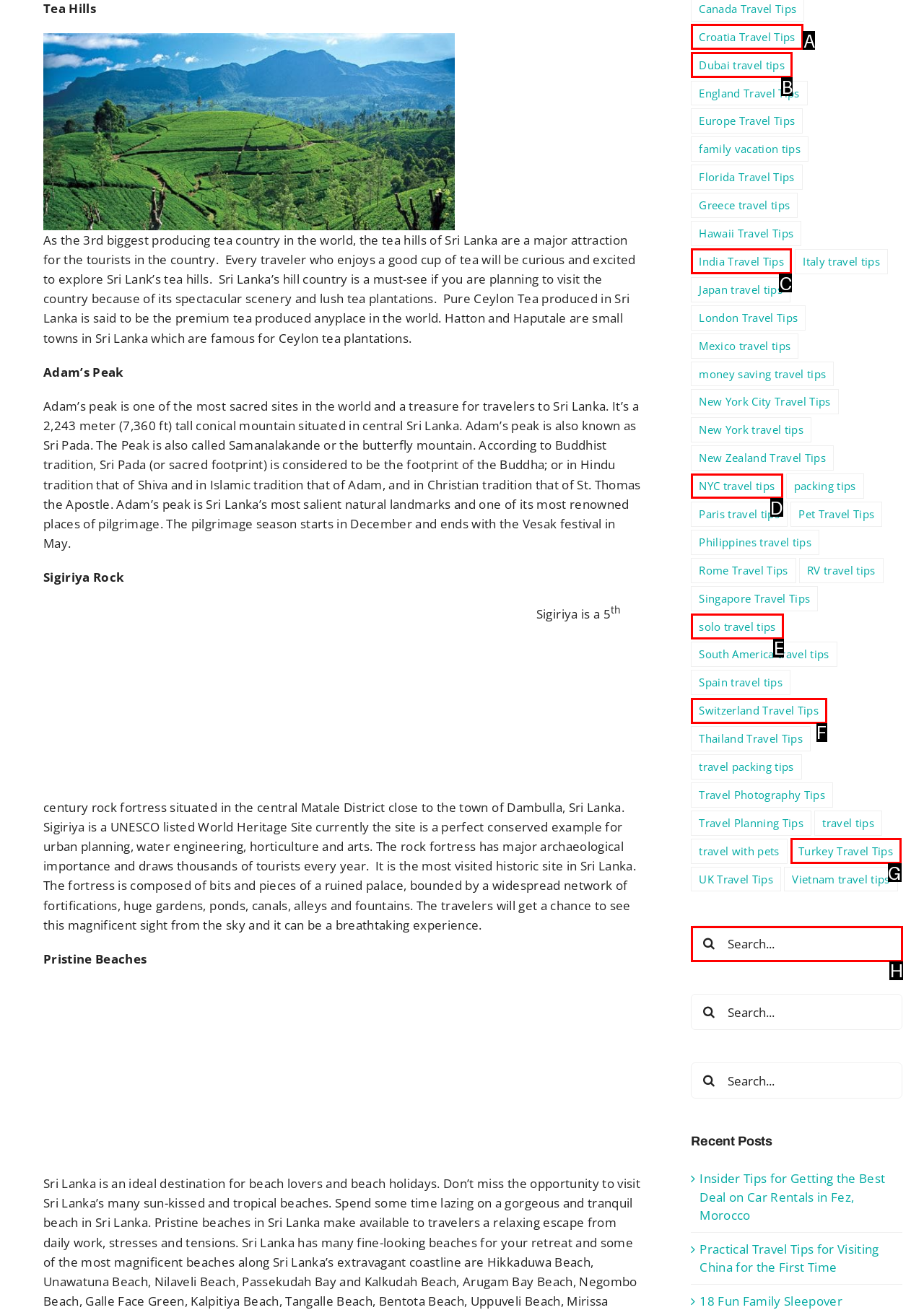Select the proper HTML element to perform the given task: Search for travel tips Answer with the corresponding letter from the provided choices.

H